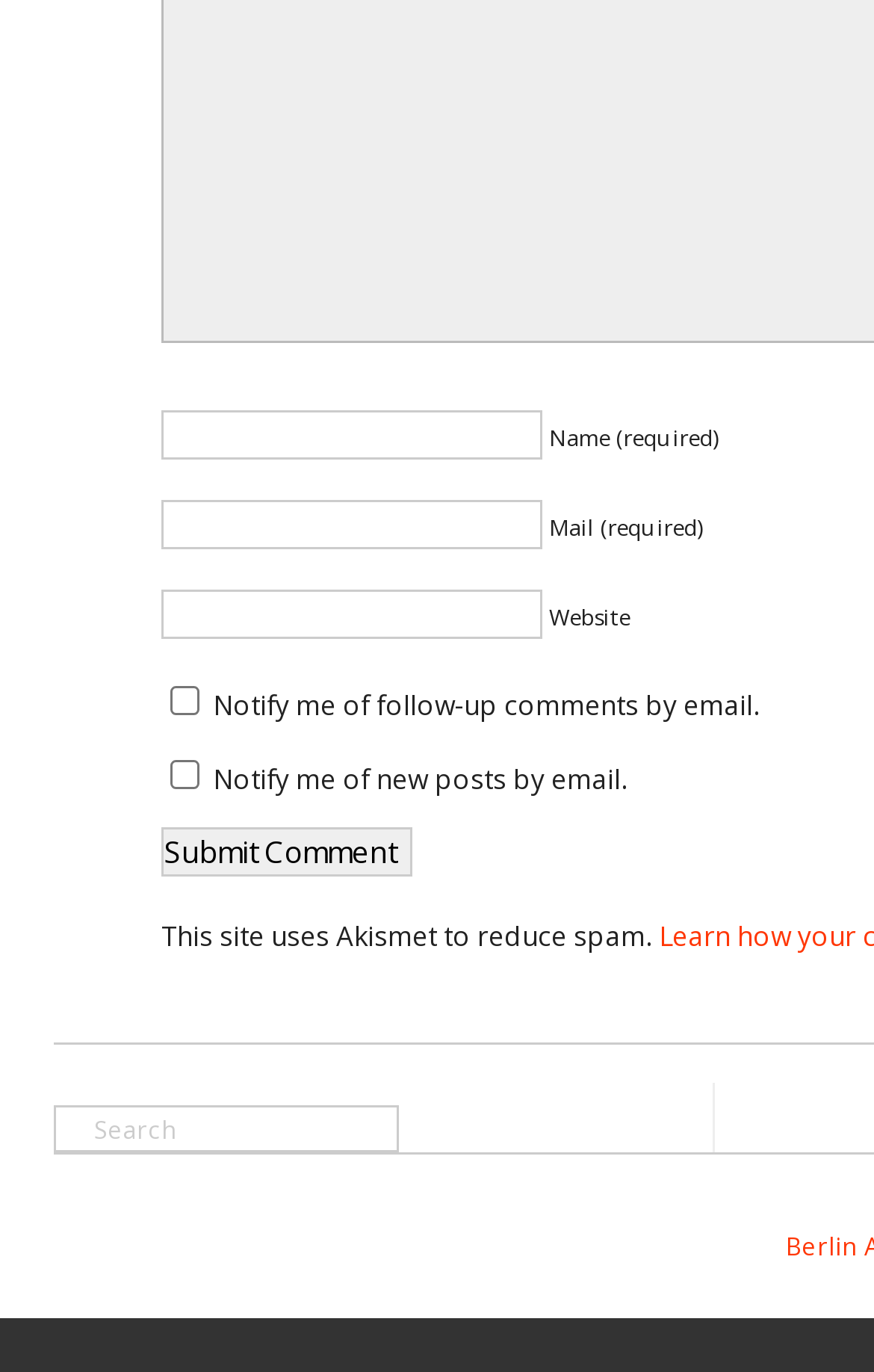Use a single word or phrase to respond to the question:
What is the purpose of the second textbox?

Search